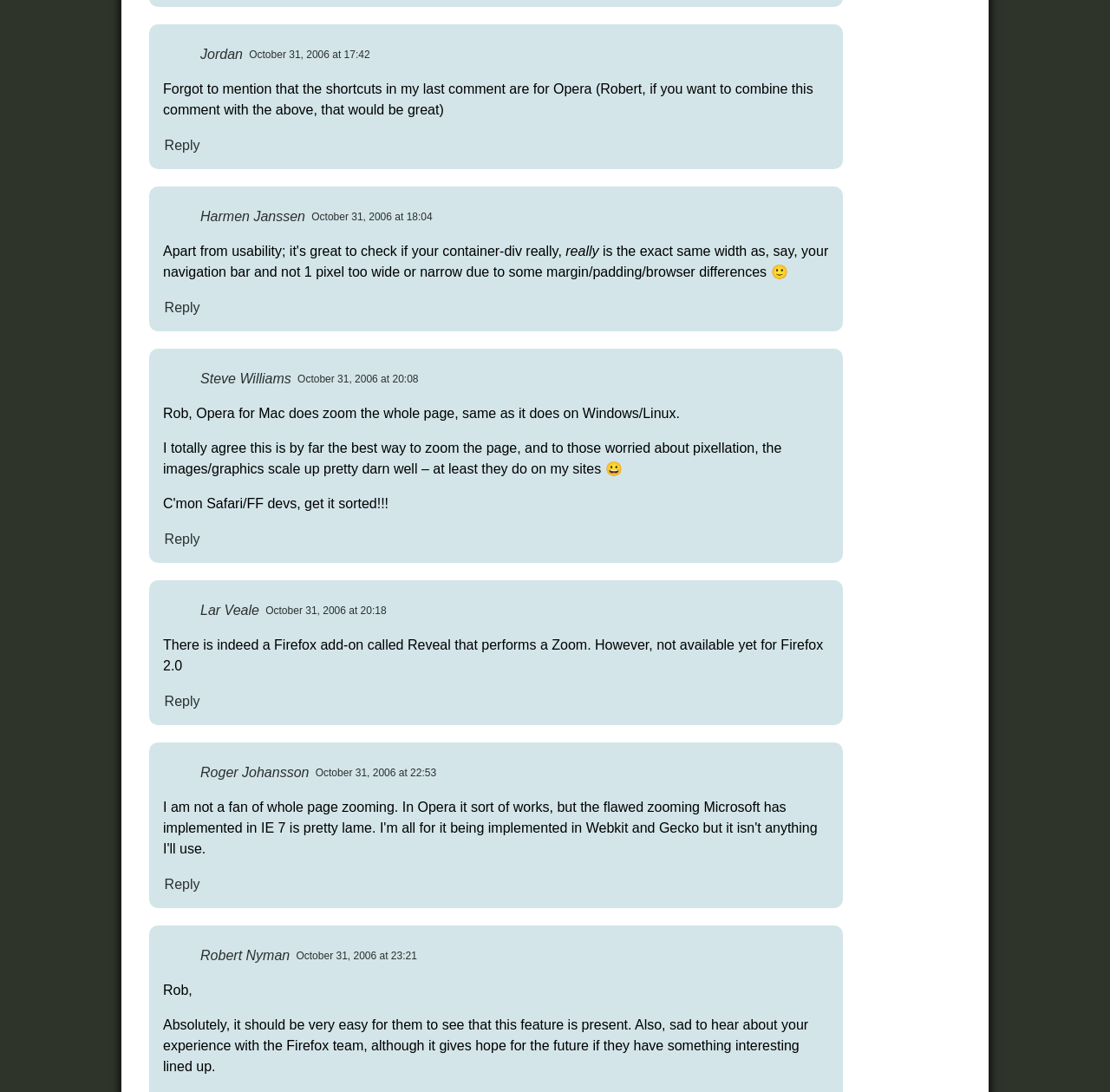Using the image as a reference, answer the following question in as much detail as possible:
How many comments are there?

I counted the number of comment sections on the webpage, each starting with a username and a timestamp, and found 8 comments in total.